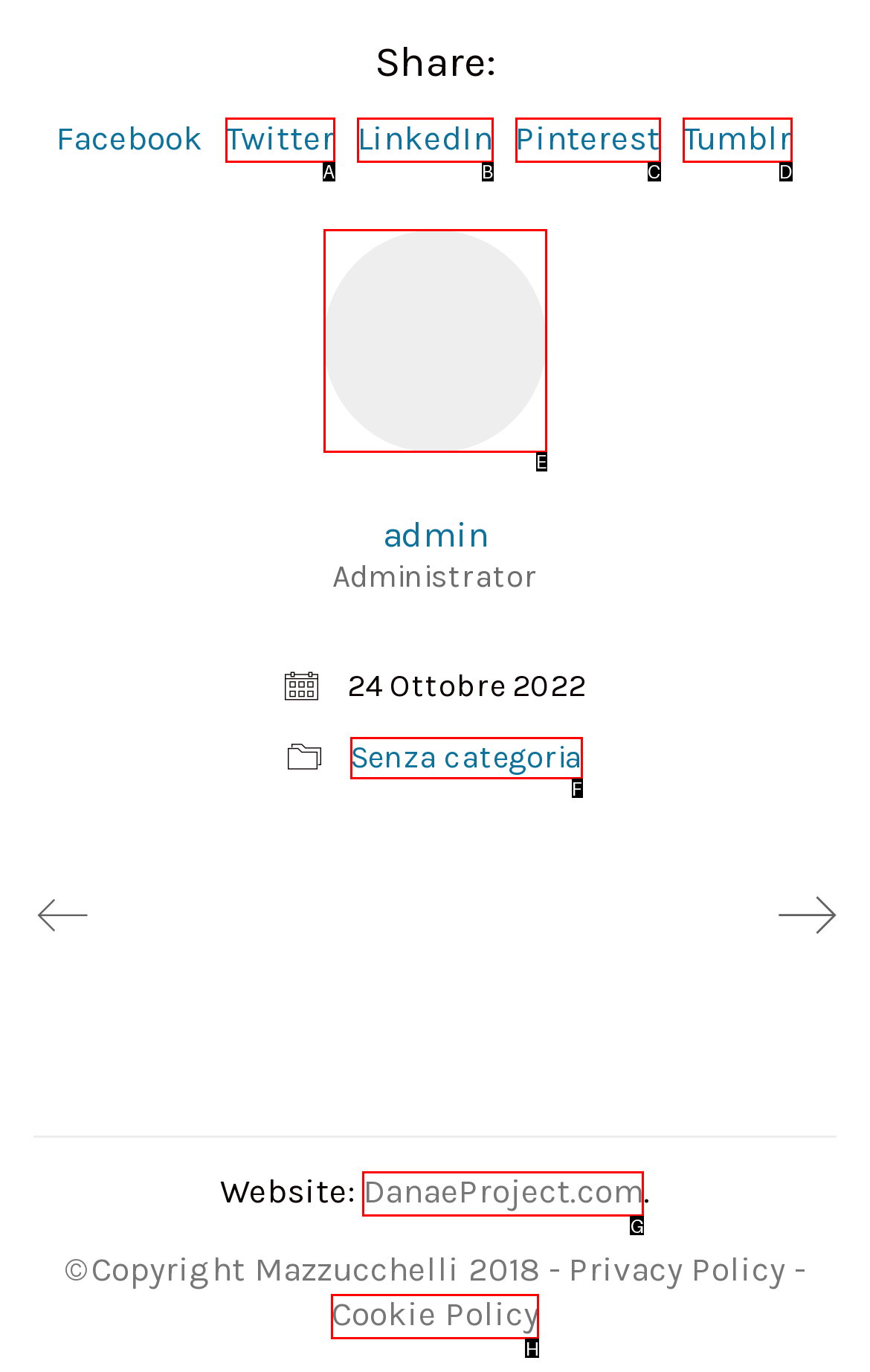Identify the HTML element that corresponds to the description: DanaeProject.com Provide the letter of the correct option directly.

G